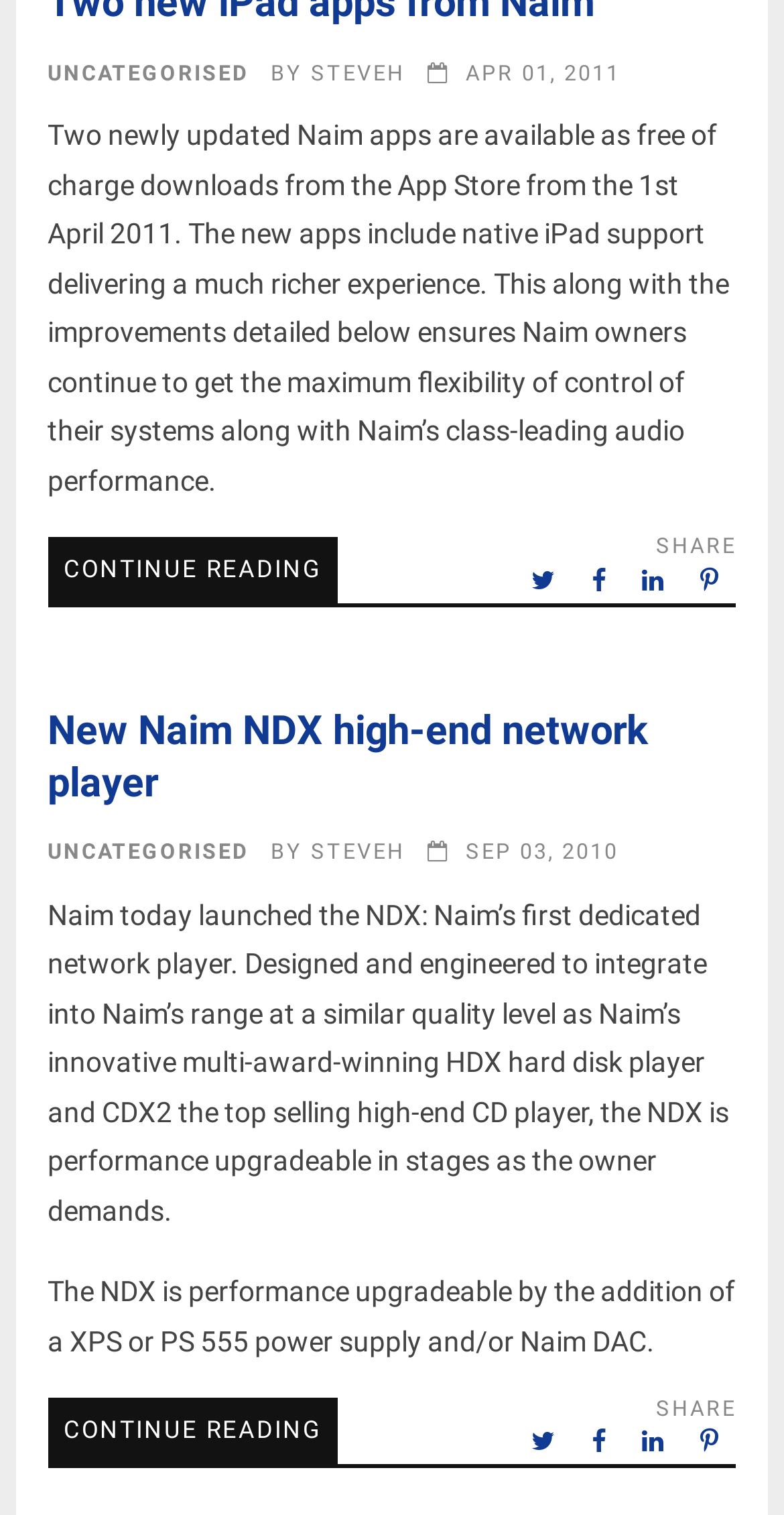Using the provided description Steveh, find the bounding box coordinates for the UI element. Provide the coordinates in (top-left x, top-left y, bottom-right x, bottom-right y) format, ensuring all values are between 0 and 1.

[0.397, 0.554, 0.517, 0.571]